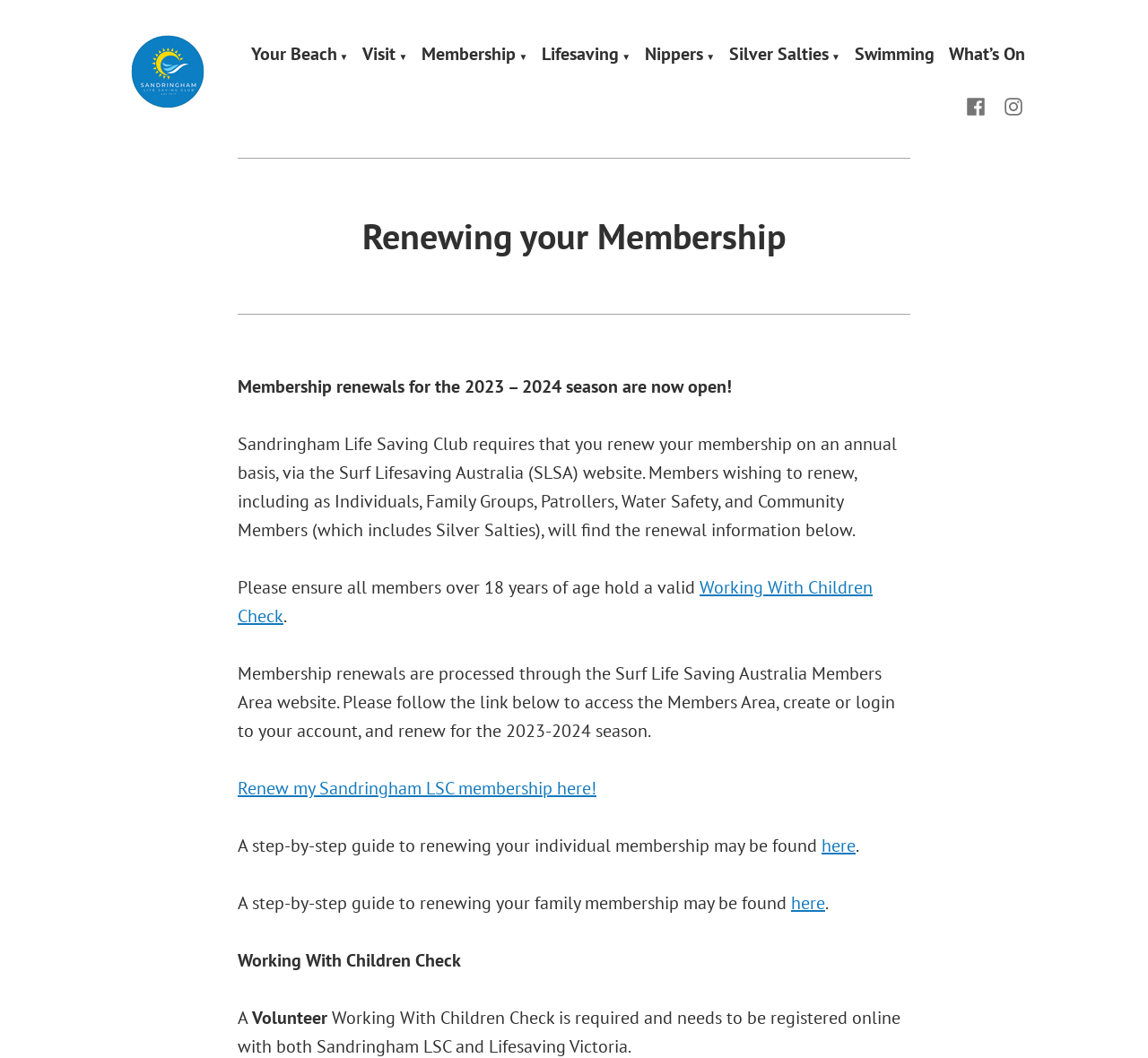Identify the bounding box of the HTML element described as: "Silver Salties".

[0.635, 0.044, 0.732, 0.059]